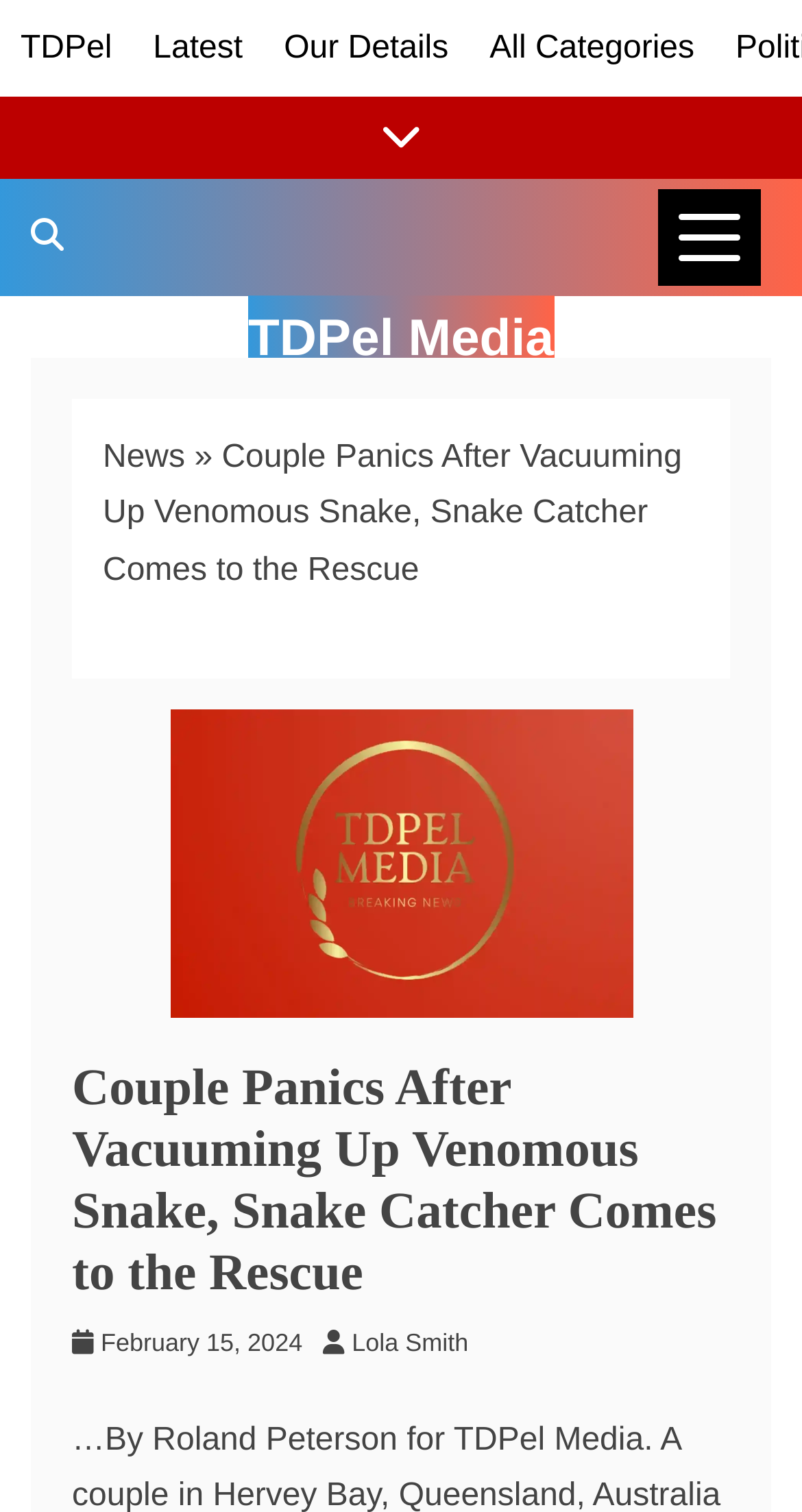Bounding box coordinates should be in the format (top-left x, top-left y, bottom-right x, bottom-right y) and all values should be floating point numbers between 0 and 1. Determine the bounding box coordinate for the UI element described as: TDPel

[0.026, 0.02, 0.14, 0.044]